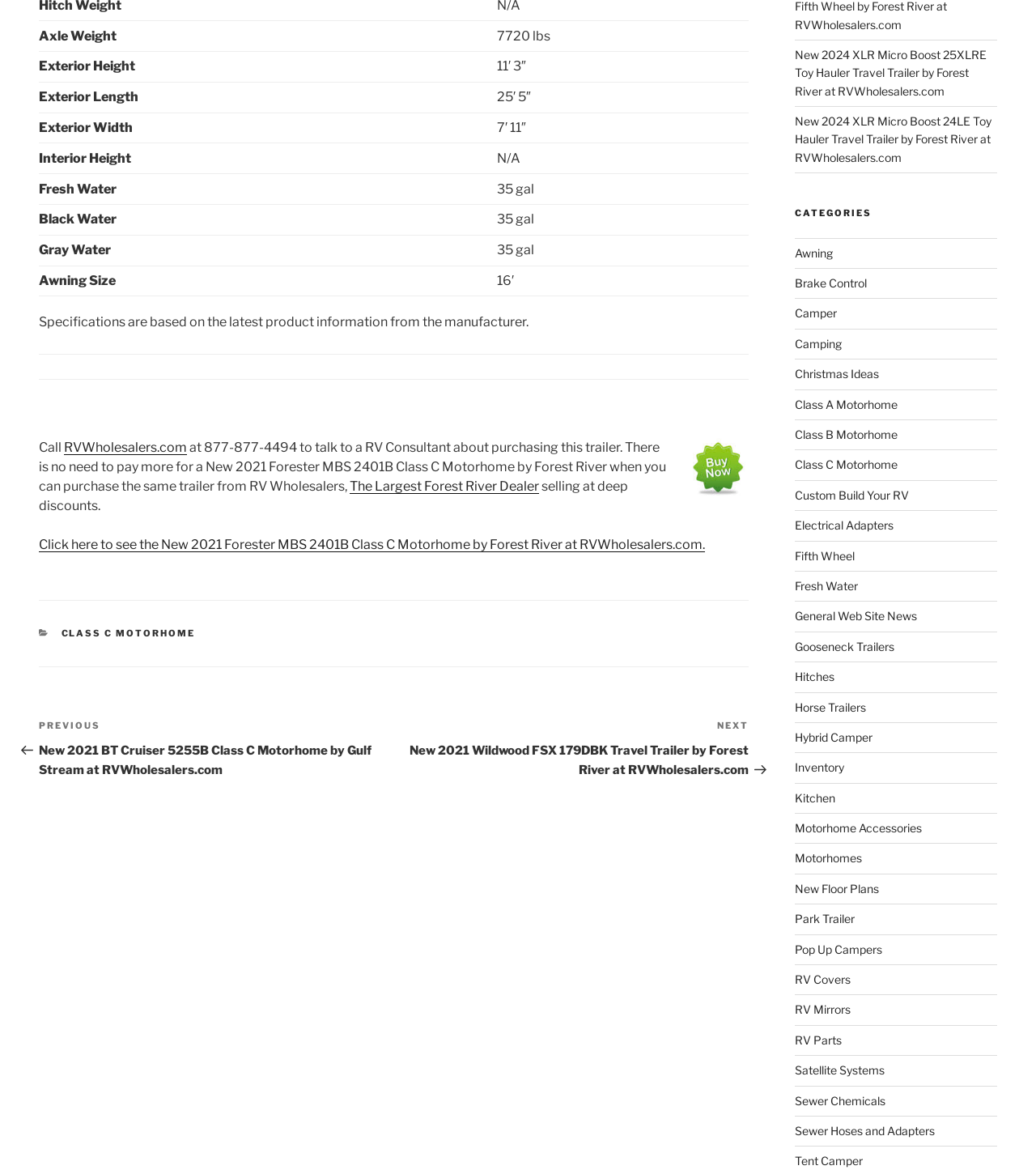Please determine the bounding box of the UI element that matches this description: Custom Build Your RV. The coordinates should be given as (top-left x, top-left y, bottom-right x, bottom-right y), with all values between 0 and 1.

[0.767, 0.417, 0.877, 0.429]